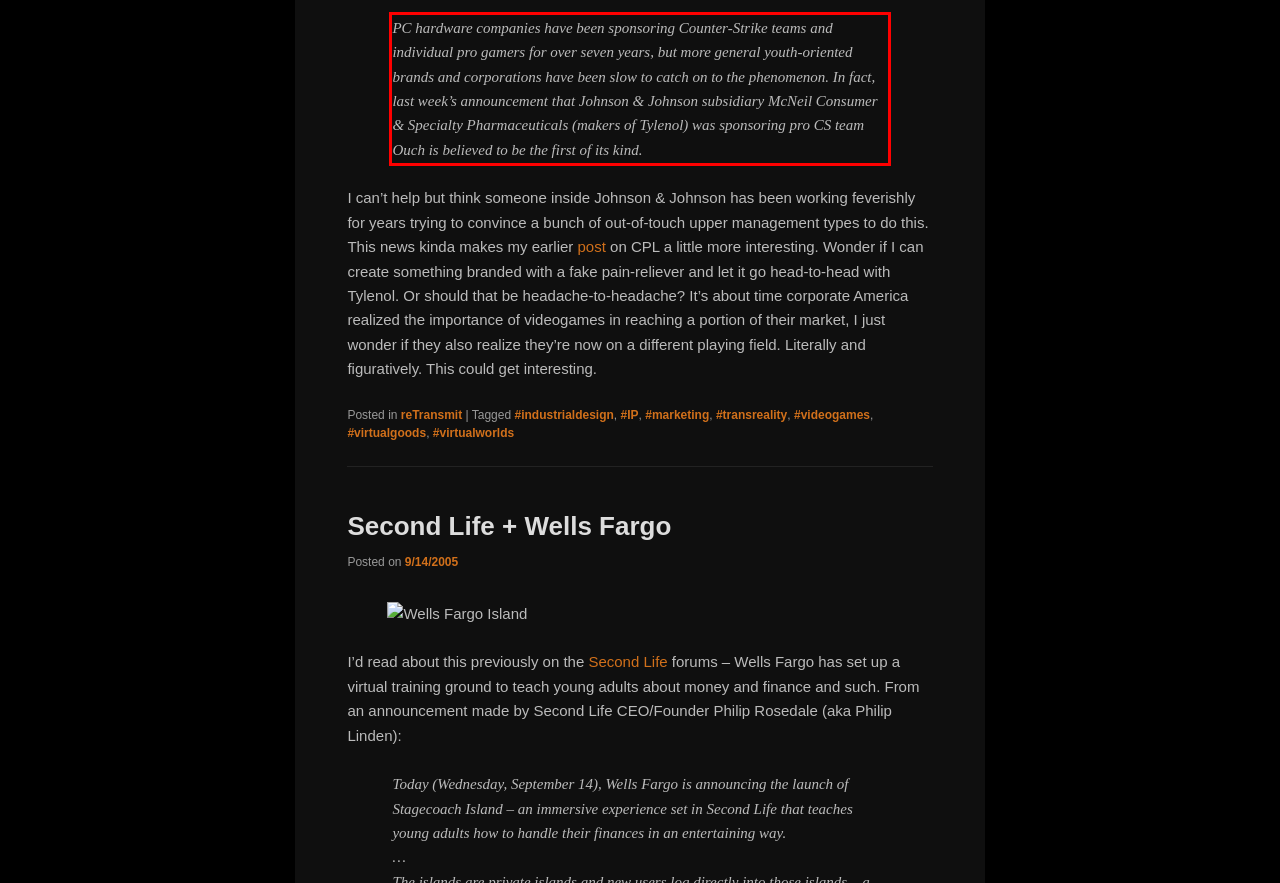You are given a screenshot of a webpage with a UI element highlighted by a red bounding box. Please perform OCR on the text content within this red bounding box.

PC hardware companies have been sponsoring Counter-Strike teams and individual pro gamers for over seven years, but more general youth-oriented brands and corporations have been slow to catch on to the phenomenon. In fact, last week’s announcement that Johnson & Johnson subsidiary McNeil Consumer & Specialty Pharmaceuticals (makers of Tylenol) was sponsoring pro CS team Ouch is believed to be the first of its kind.